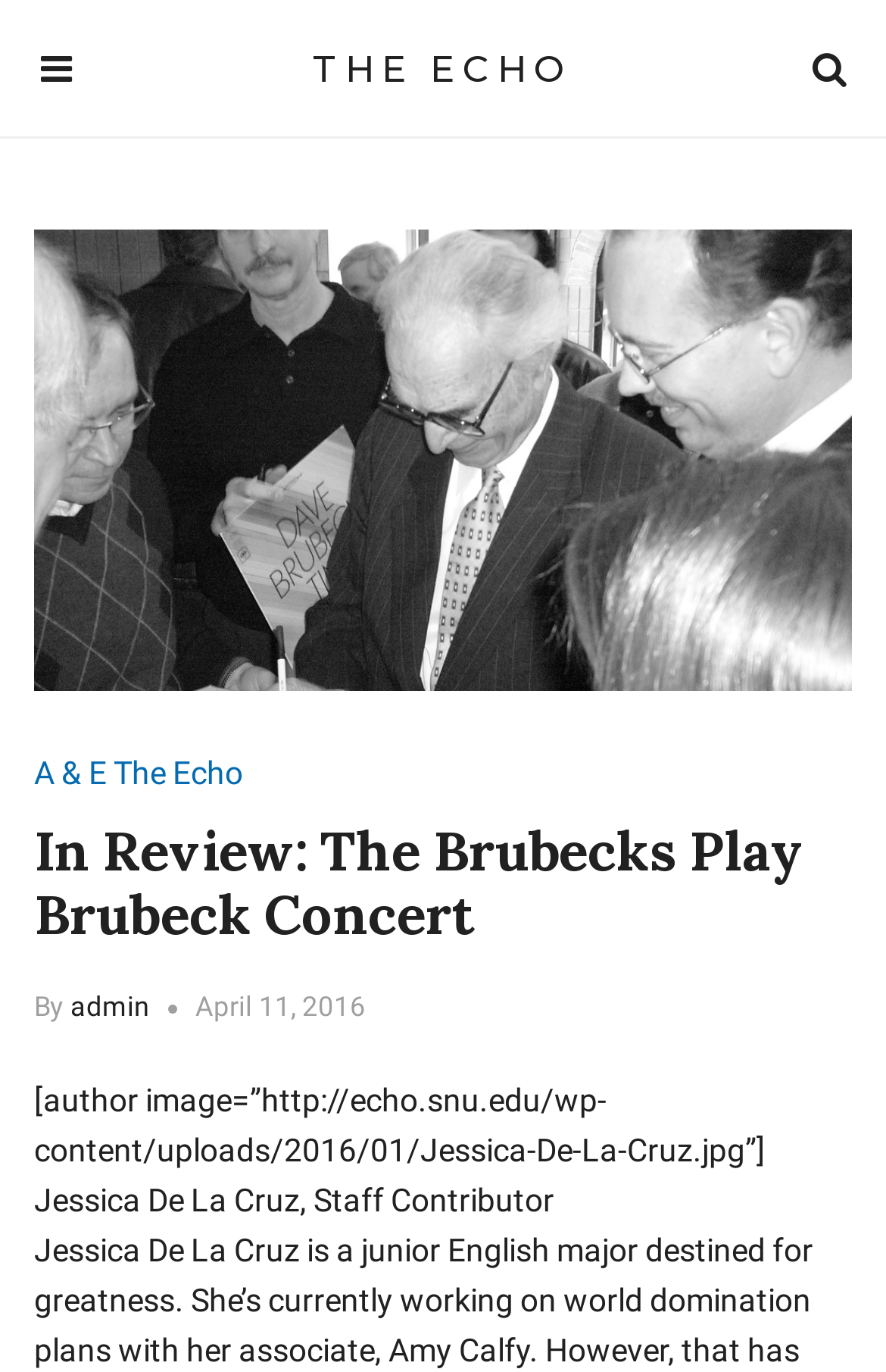Please look at the image and answer the question with a detailed explanation: What is the name of the concert reviewed?

I found the answer by looking at the image description 'In Review: The Brubecks Play Brubeck Concert' and the heading 'In Review: The Brubecks Play Brubeck Concert' which suggests that the webpage is reviewing a concert with this name.